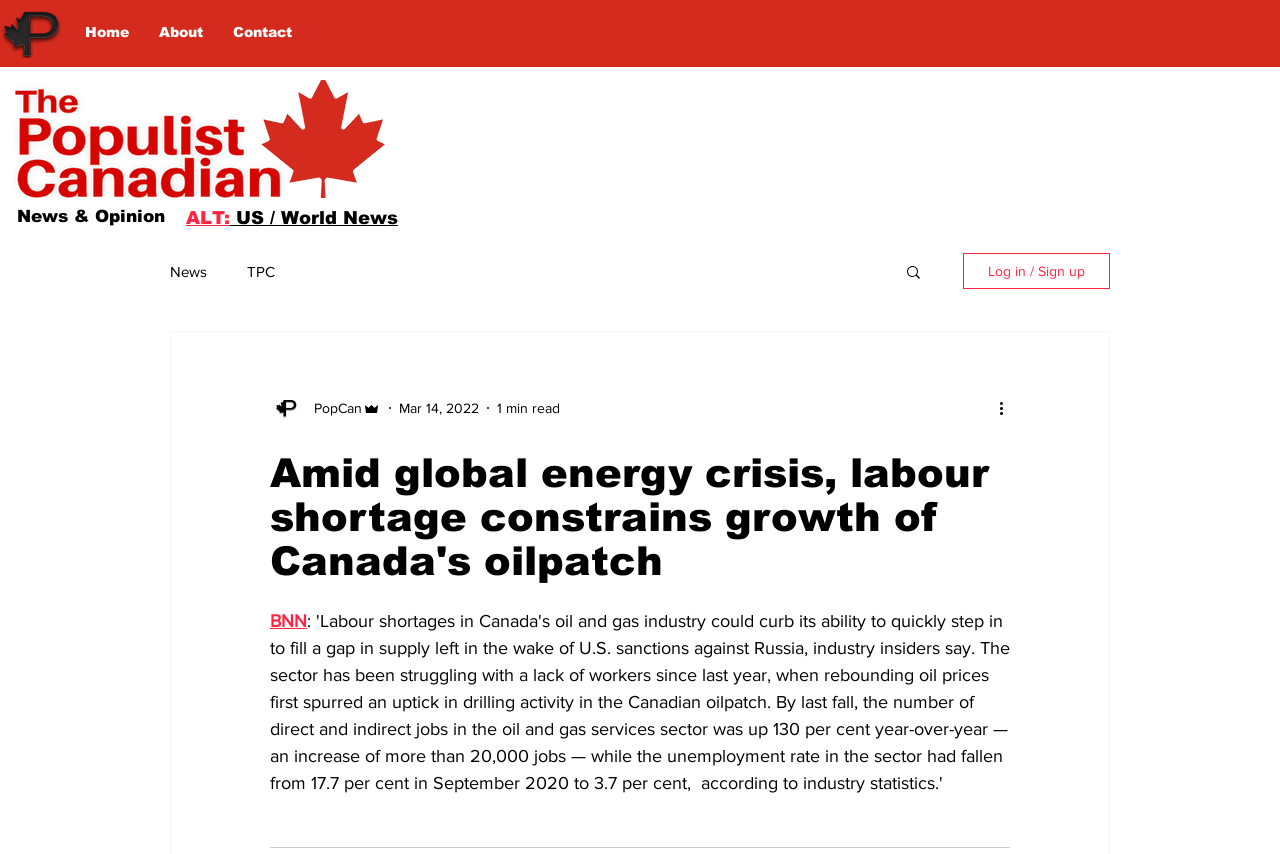Provide the bounding box coordinates of the UI element that matches the description: "Home".

[0.055, 0.019, 0.112, 0.056]